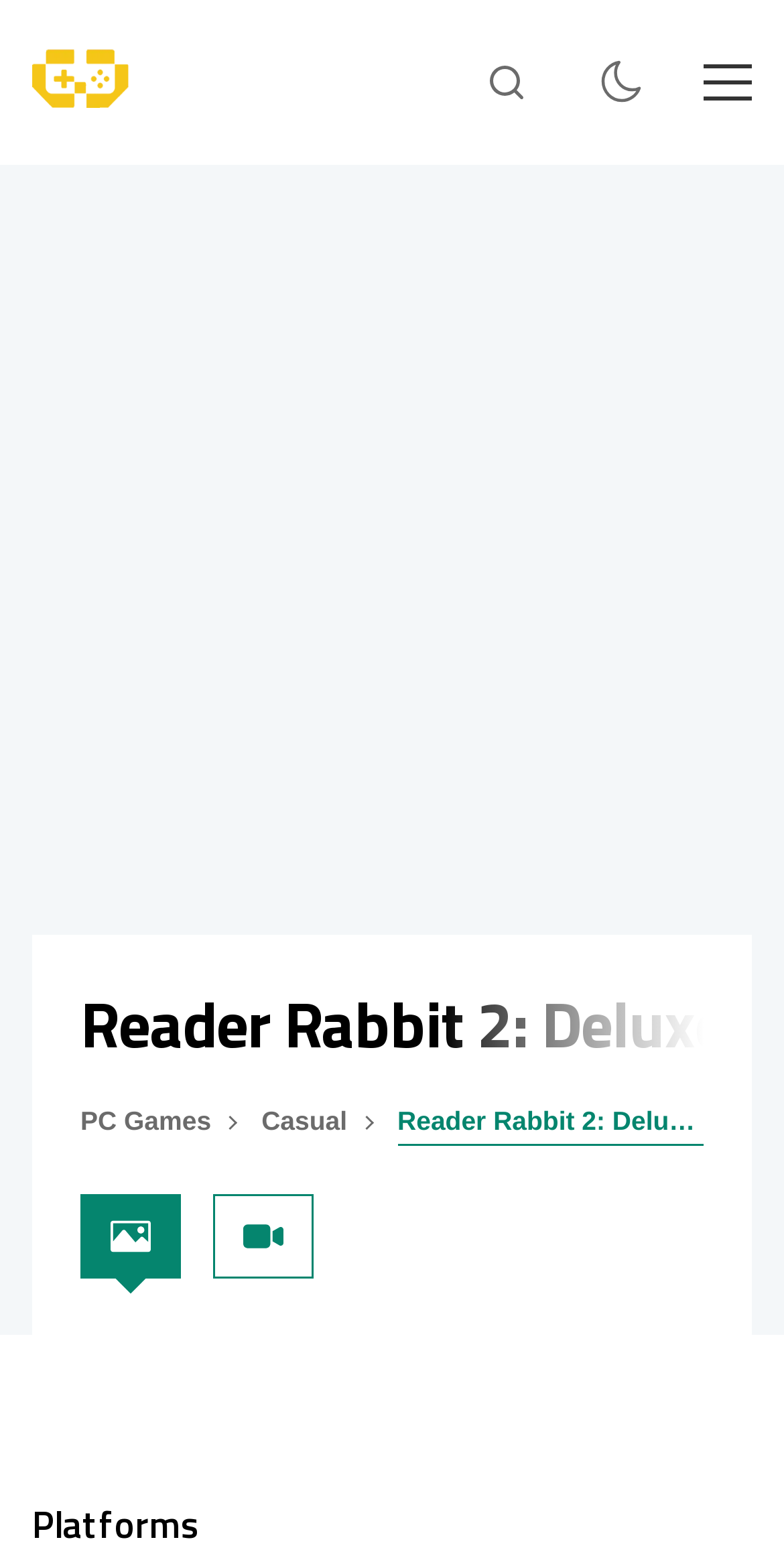Find the bounding box coordinates of the clickable region needed to perform the following instruction: "View PC Games". The coordinates should be provided as four float numbers between 0 and 1, i.e., [left, top, right, bottom].

[0.103, 0.708, 0.269, 0.728]